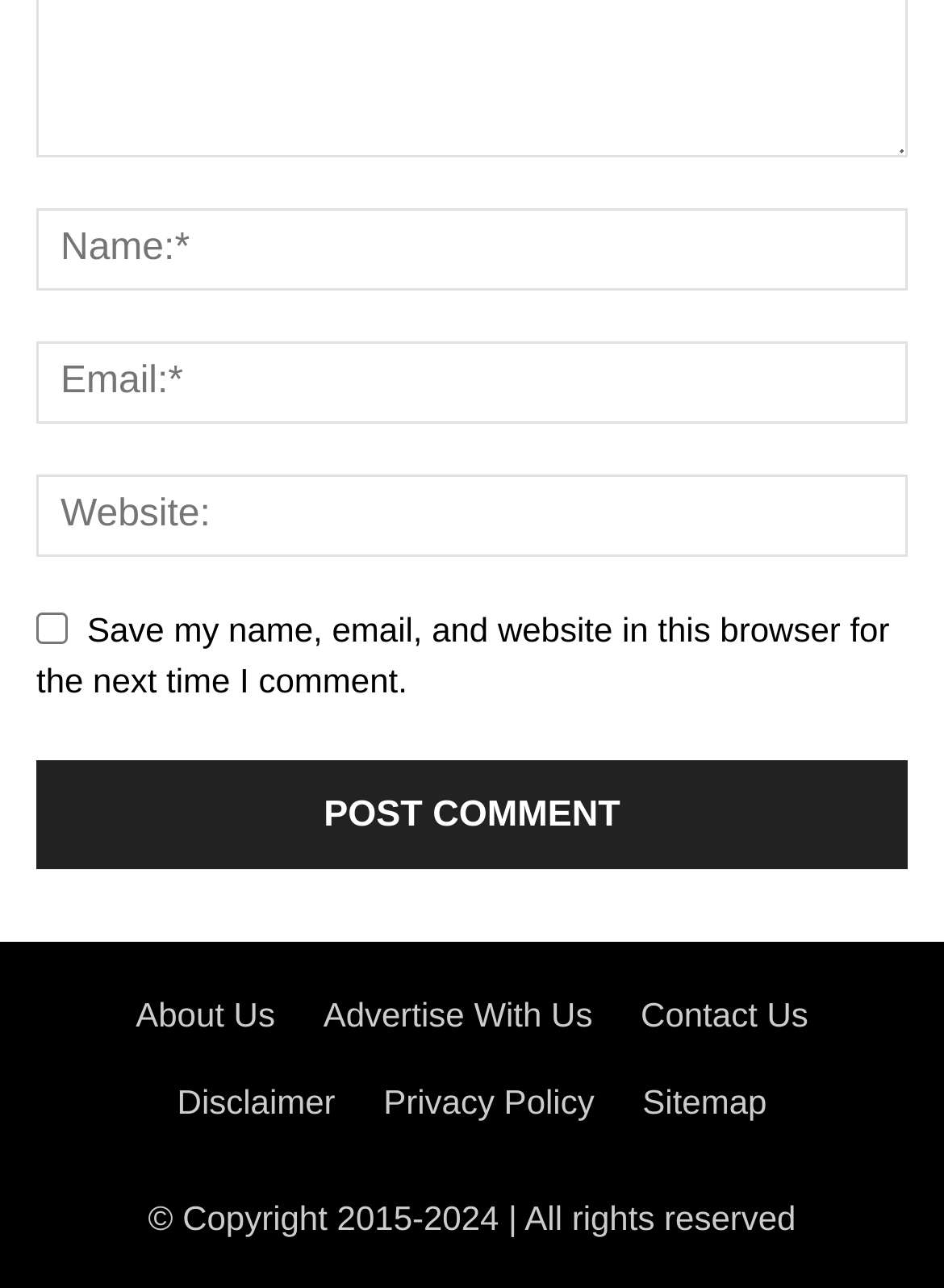Please pinpoint the bounding box coordinates for the region I should click to adhere to this instruction: "Enter your name".

[0.038, 0.162, 0.962, 0.226]